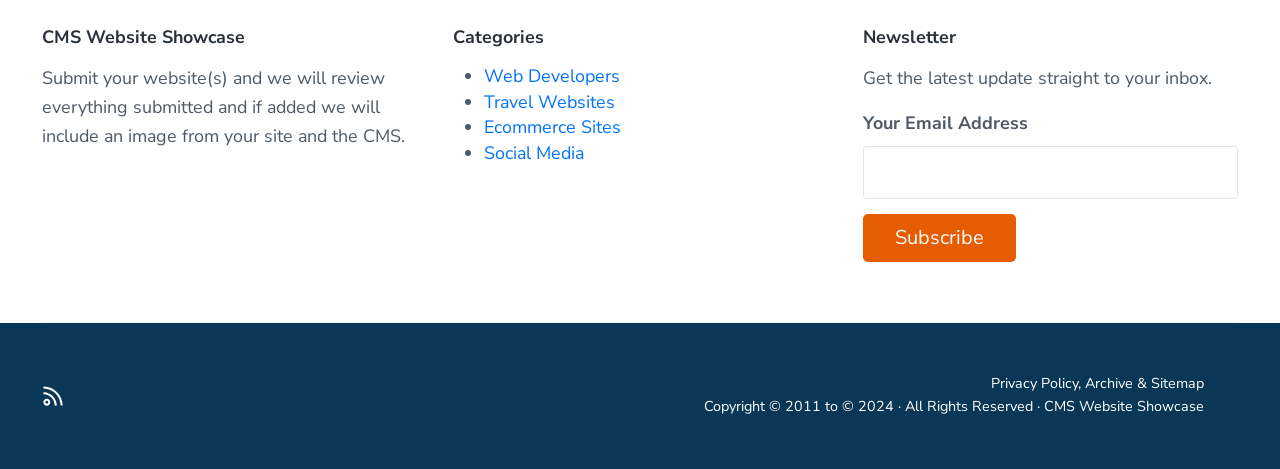Please determine the bounding box coordinates of the element to click on in order to accomplish the following task: "View the rss feed". Ensure the coordinates are four float numbers ranging from 0 to 1, i.e., [left, top, right, bottom].

[0.032, 0.822, 0.05, 0.869]